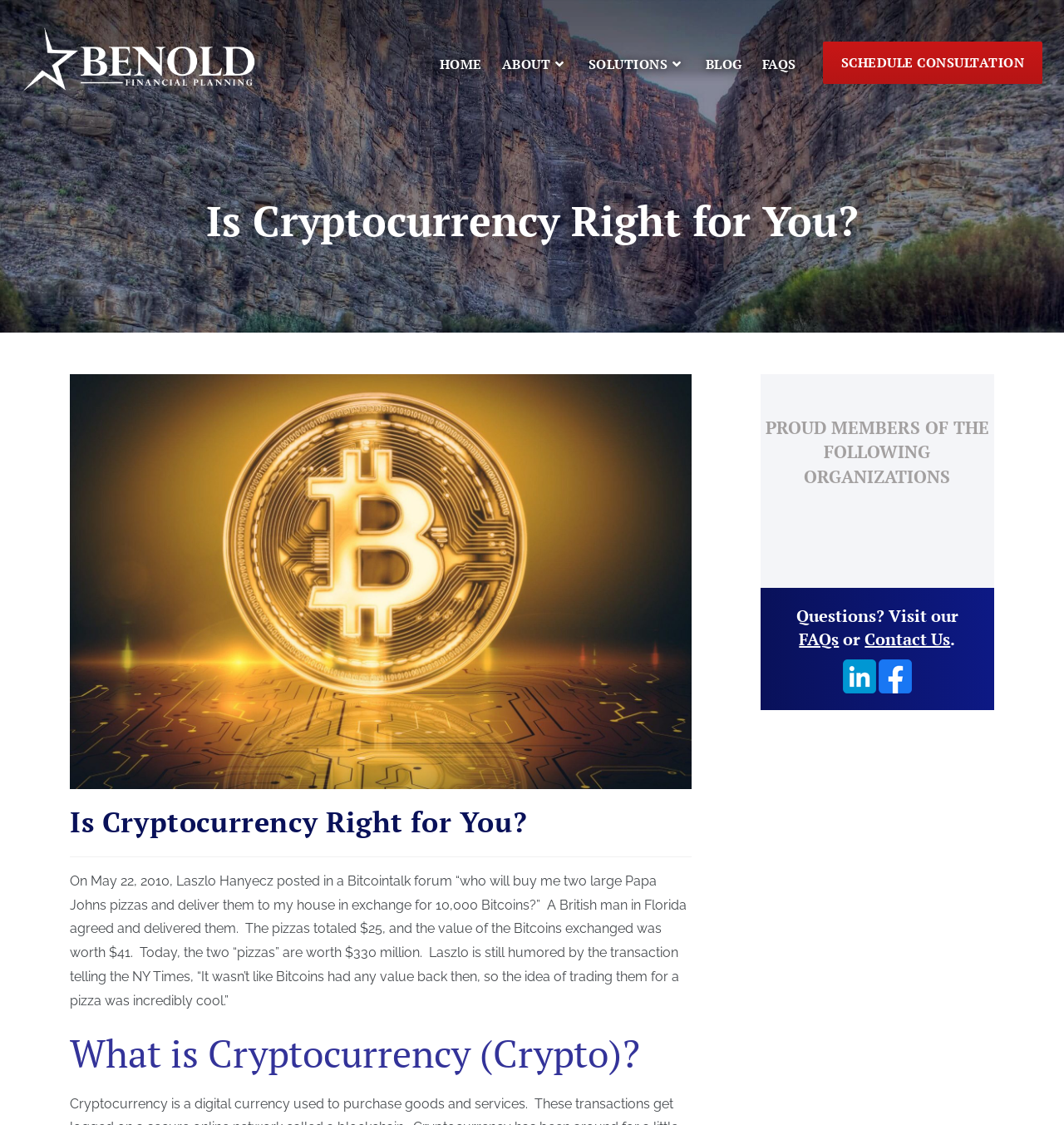Please examine the image and answer the question with a detailed explanation:
What is the name of the financial planning company?

The name of the financial planning company can be found in the top-left corner of the webpage, where the logo is located. The logo is accompanied by the text 'Benold Financial Planning'.